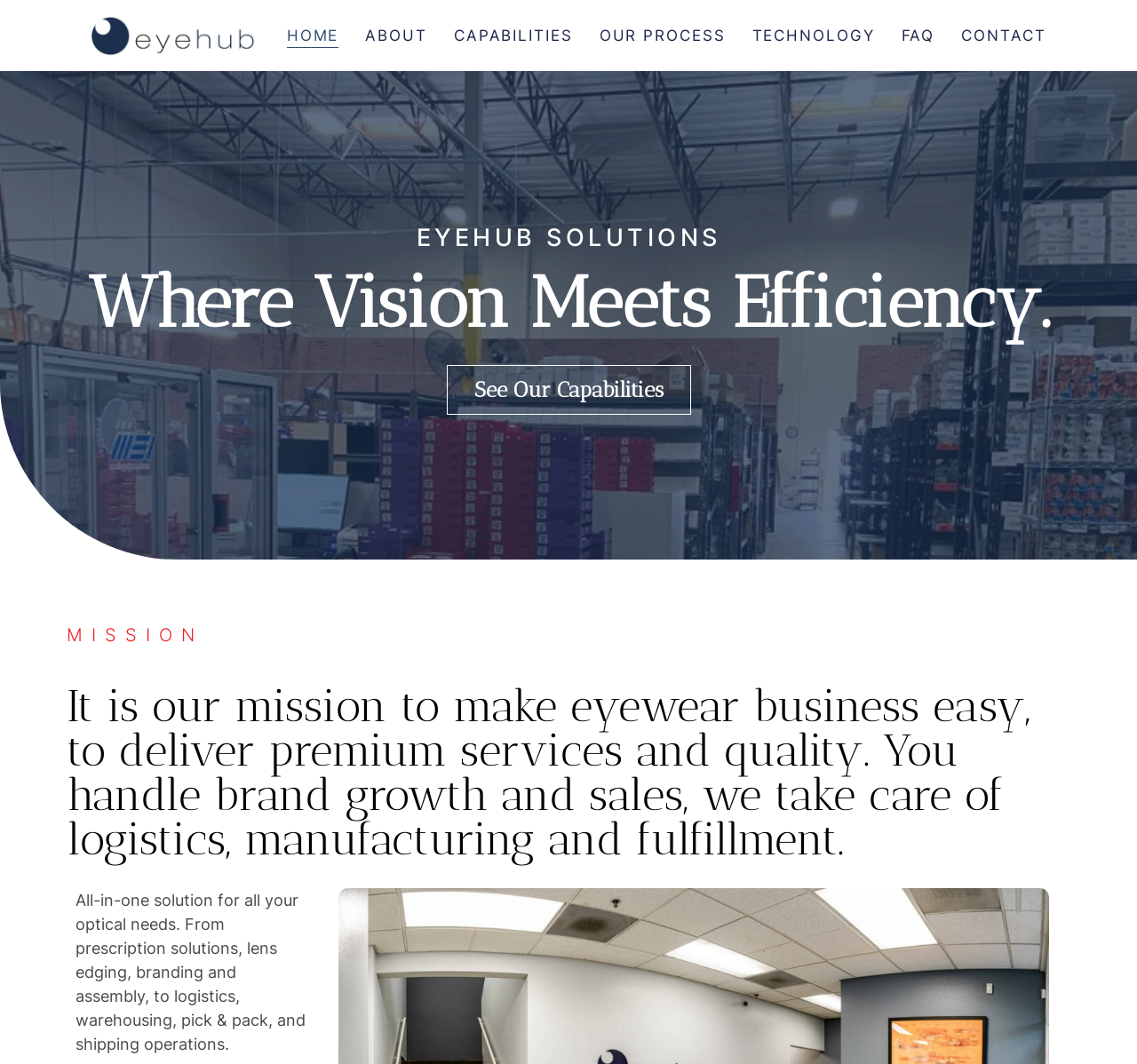Extract the bounding box coordinates for the described element: "Our Process". The coordinates should be represented as four float numbers between 0 and 1: [left, top, right, bottom].

[0.527, 0.022, 0.638, 0.045]